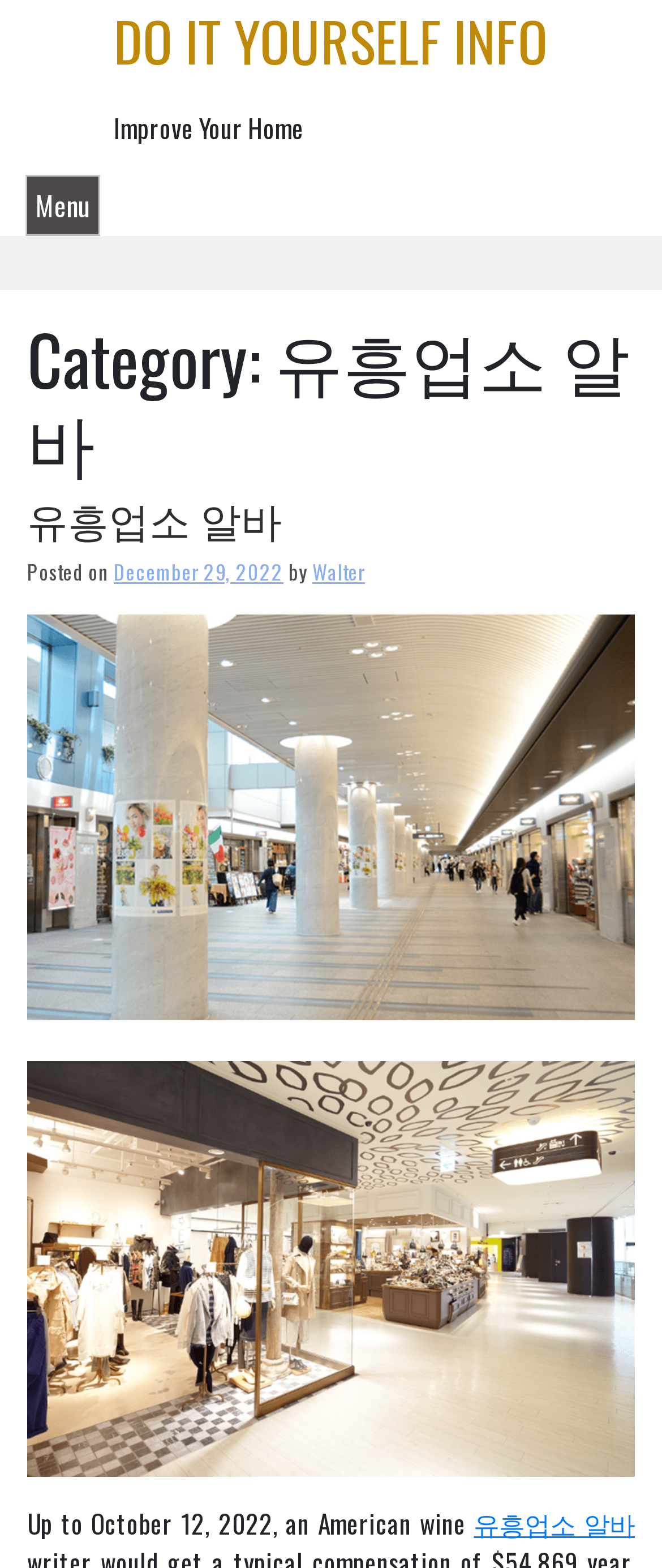Answer the question below with a single word or a brief phrase: 
What is the category of the current post?

유흥업소 알바